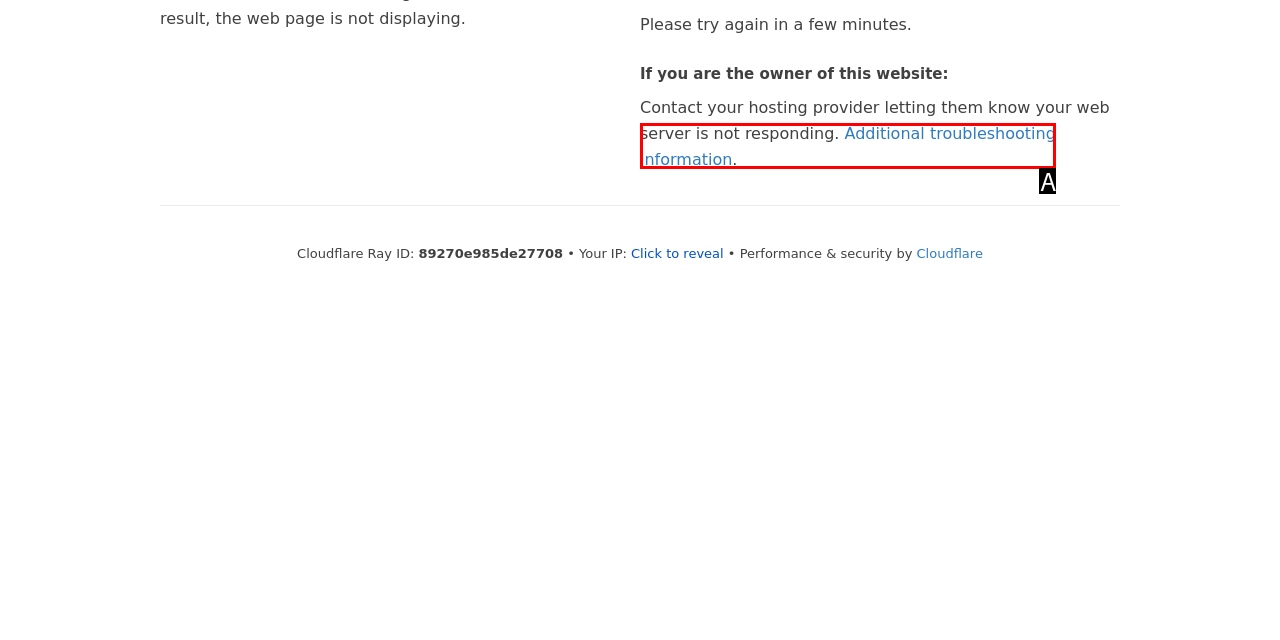Based on the description: Additional troubleshooting information, select the HTML element that fits best. Provide the letter of the matching option.

A